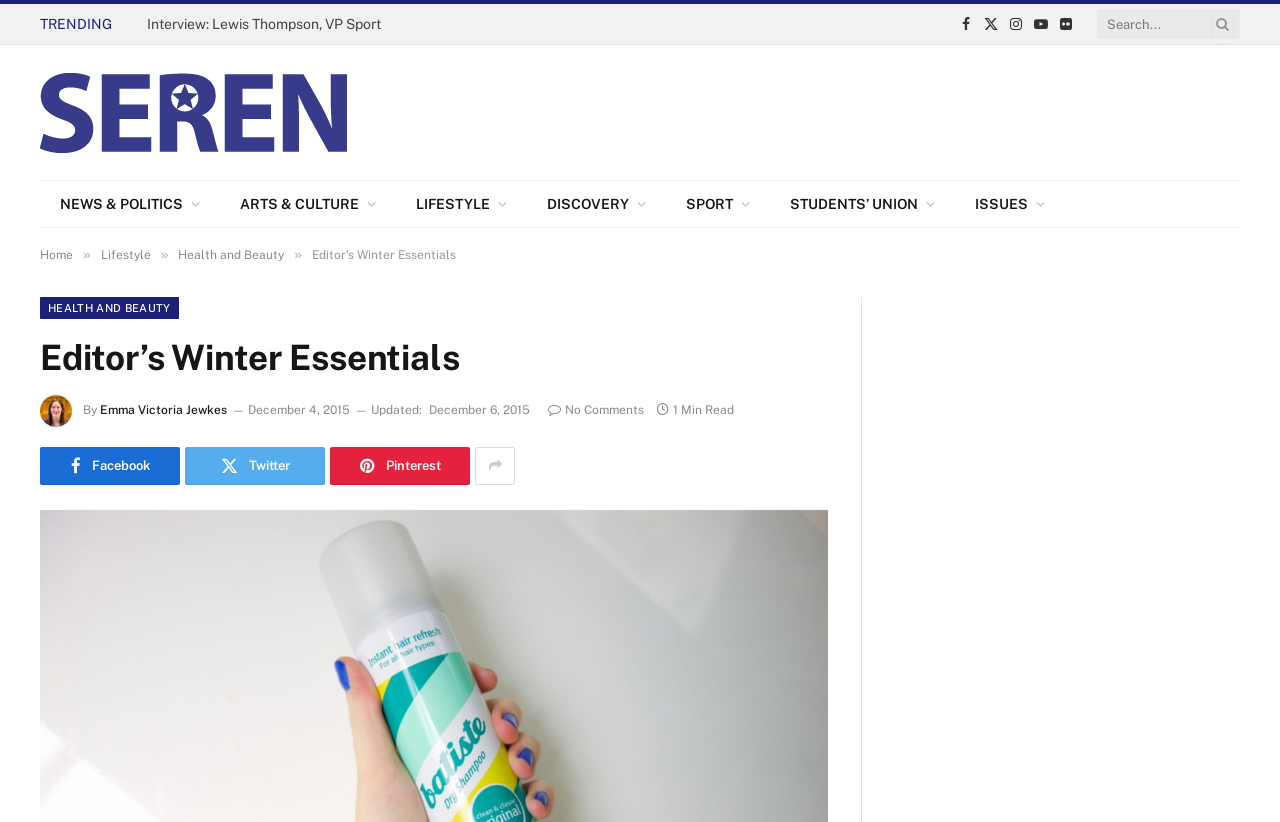Refer to the image and provide an in-depth answer to the question:
What is the name of the author of the article?

I found the author's name by looking at the image and static text elements near the top of the webpage. The image has the alt text 'Emma Victoria Jewkes' and the static text element next to it says 'By', indicating that Emma Victoria Jewkes is the author of the article.